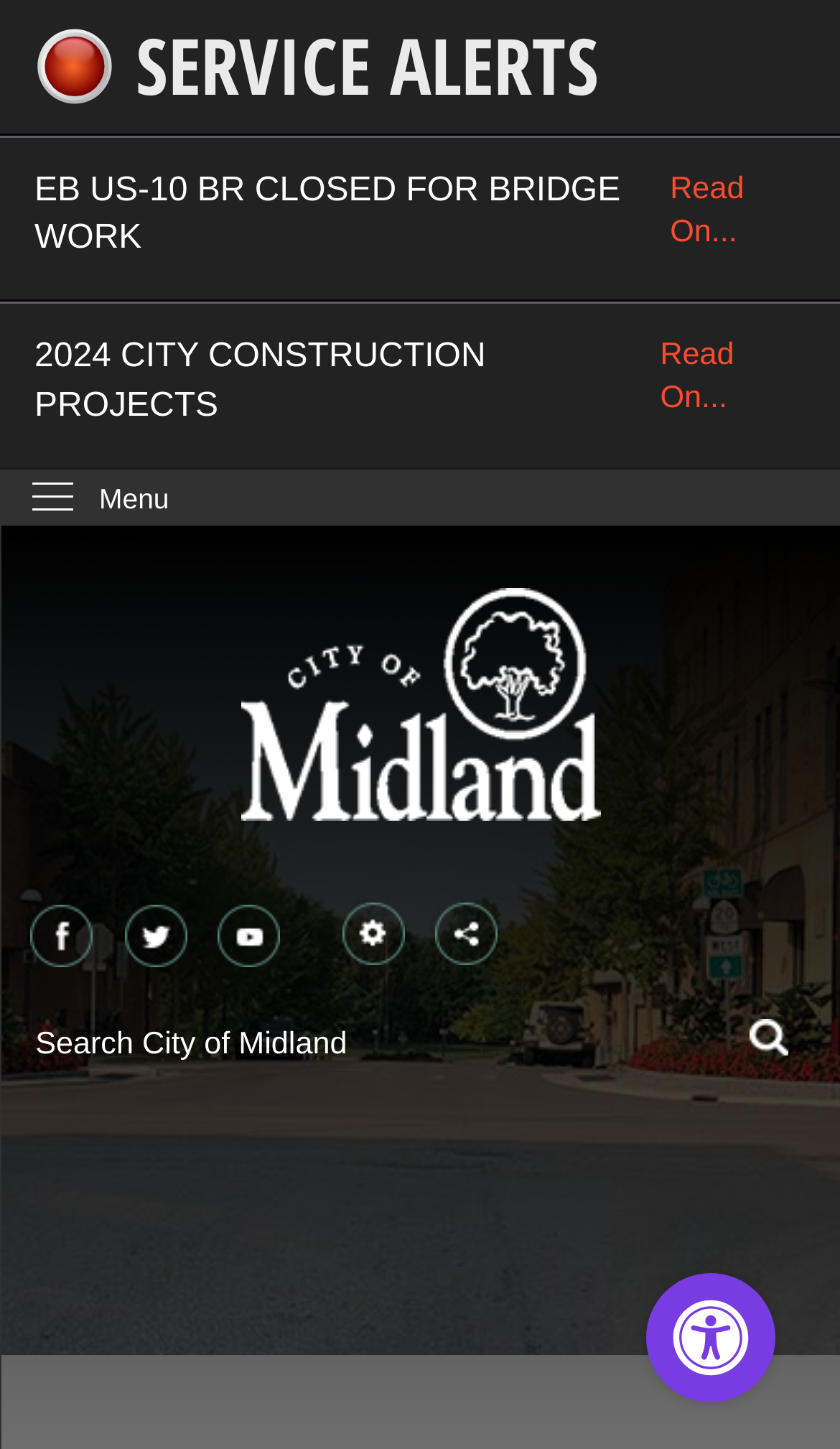Please identify the bounding box coordinates of the area that needs to be clicked to fulfill the following instruction: "Skip to main content."

[0.0, 0.0, 0.042, 0.024]